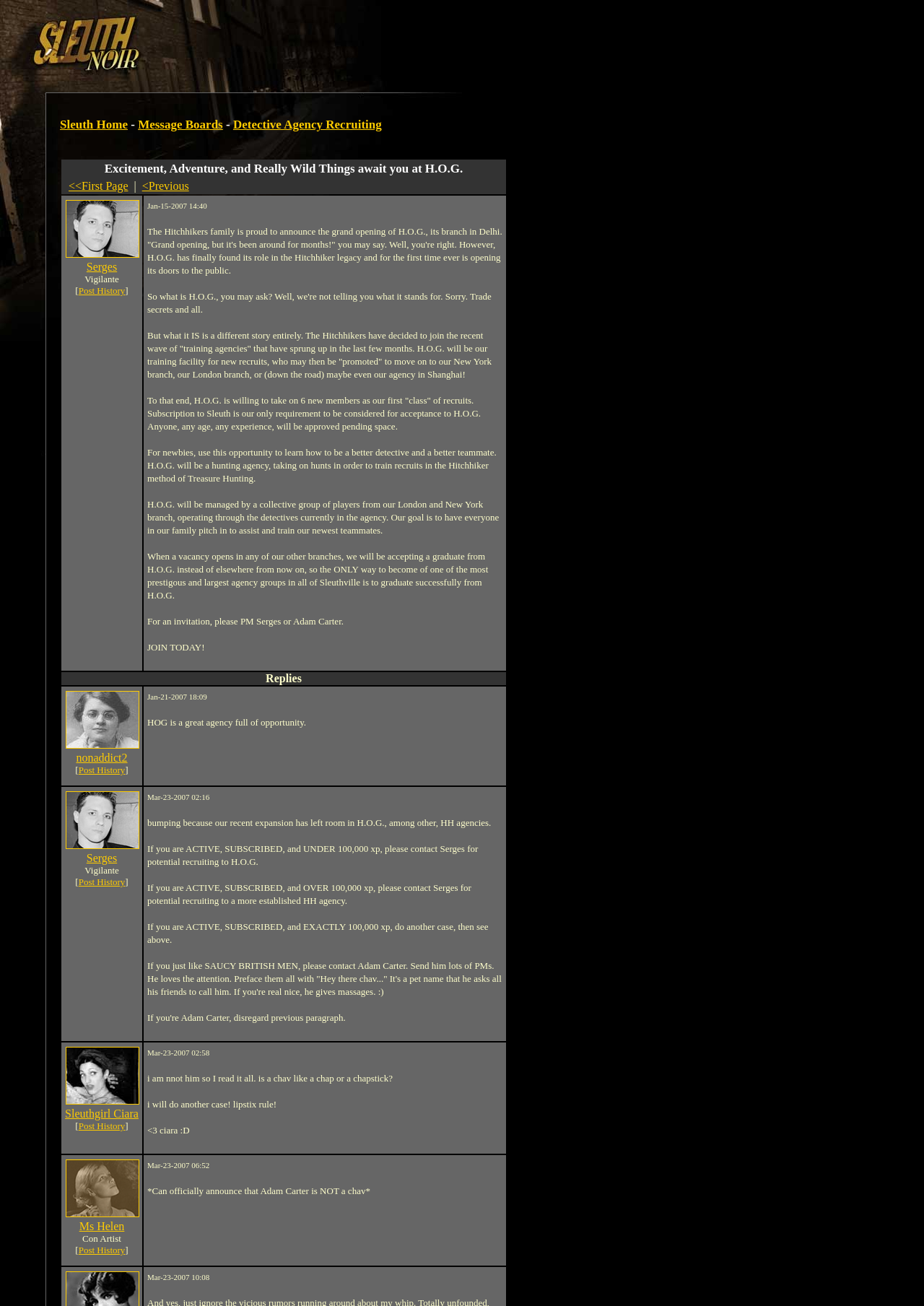Select the bounding box coordinates of the element I need to click to carry out the following instruction: "Click the link to reply to the post".

[0.066, 0.515, 0.548, 0.524]